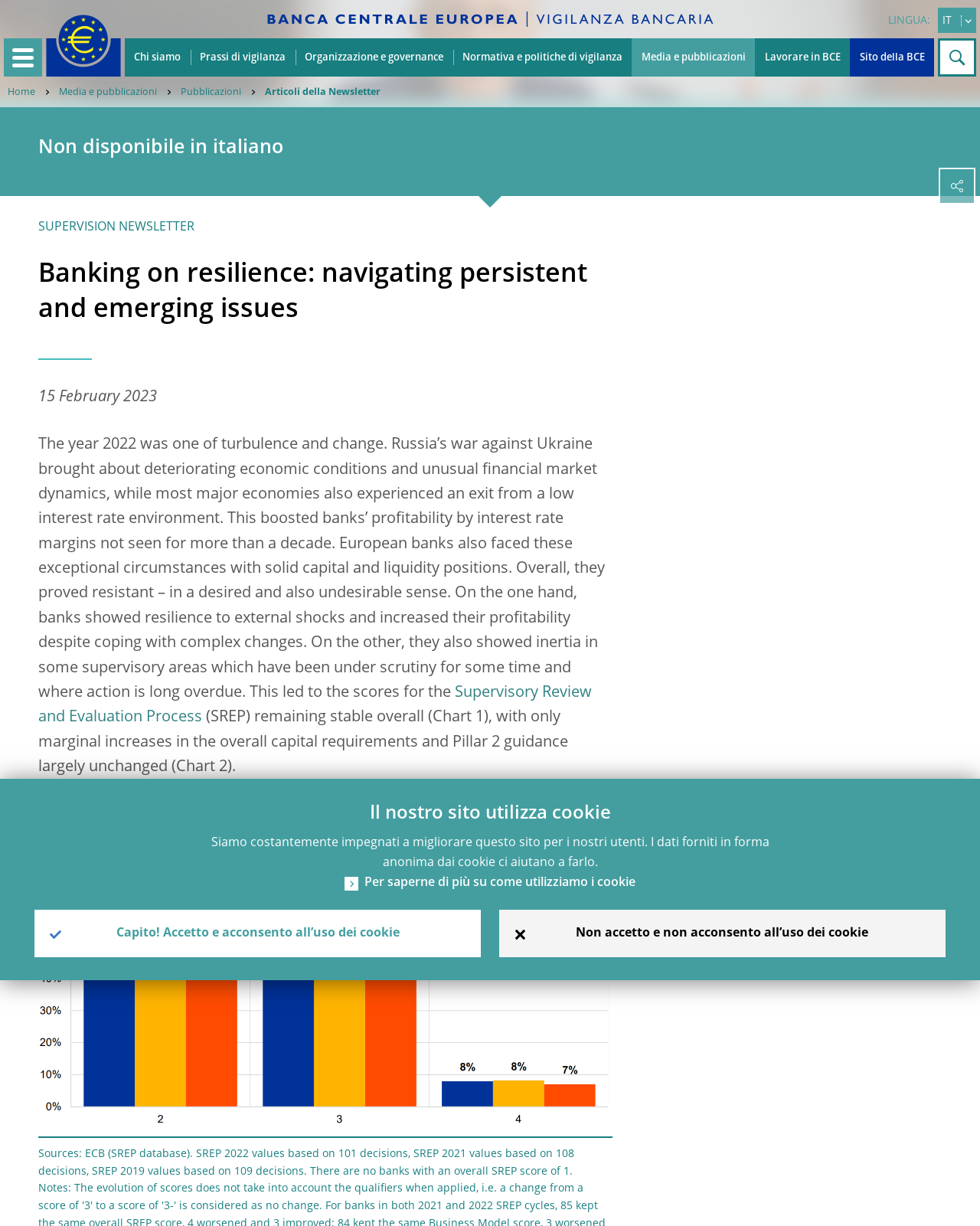Please identify the bounding box coordinates of the element I need to click to follow this instruction: "Read the article about Supervisory Review and Evaluation Process".

[0.039, 0.559, 0.604, 0.592]